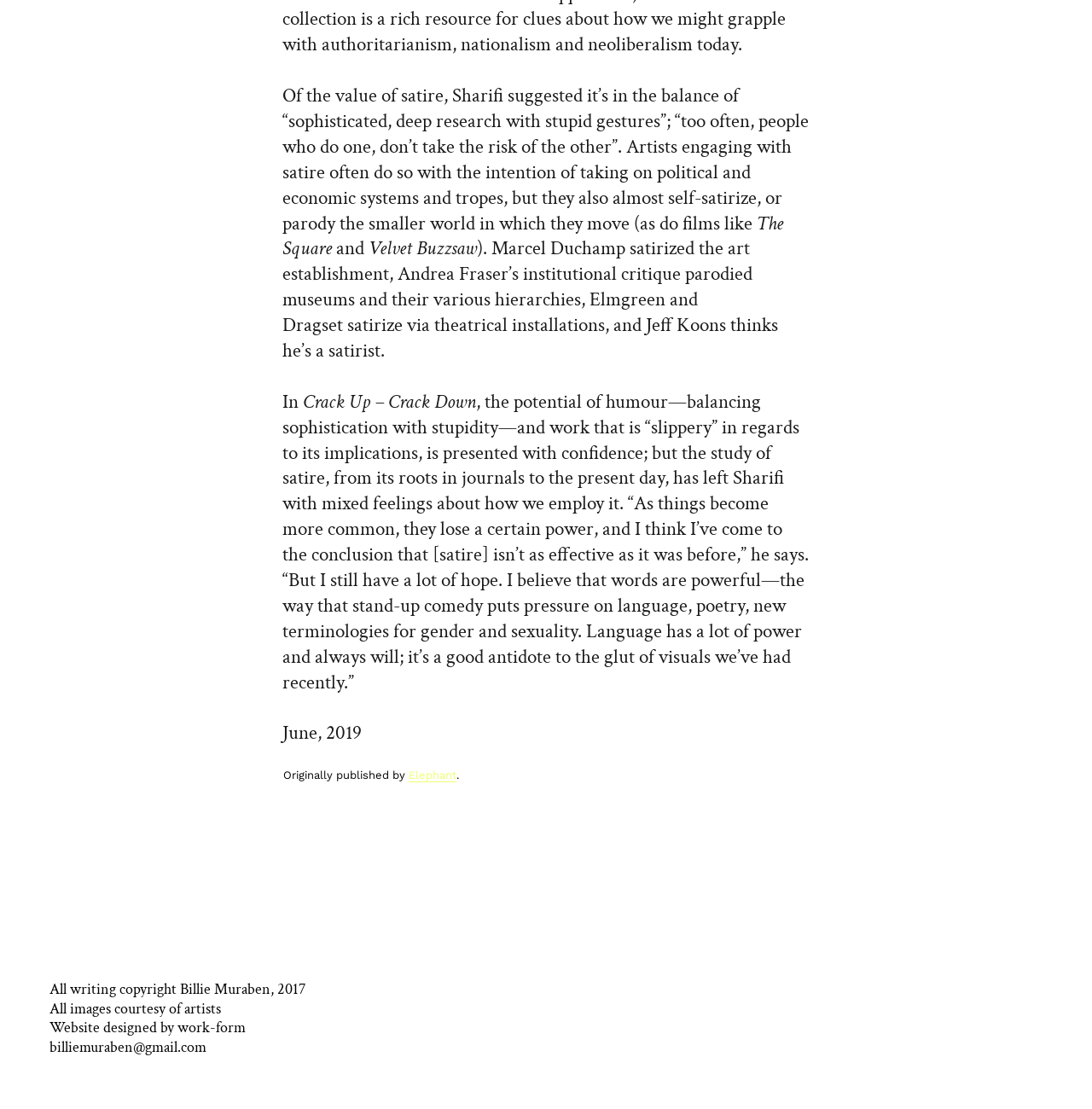What is the topic of the article?
Use the information from the image to give a detailed answer to the question.

The topic of the article is satire, which is evident from the text that discusses the value of satire, its balance of sophistication and stupidity, and its effectiveness in taking on political and economic systems.